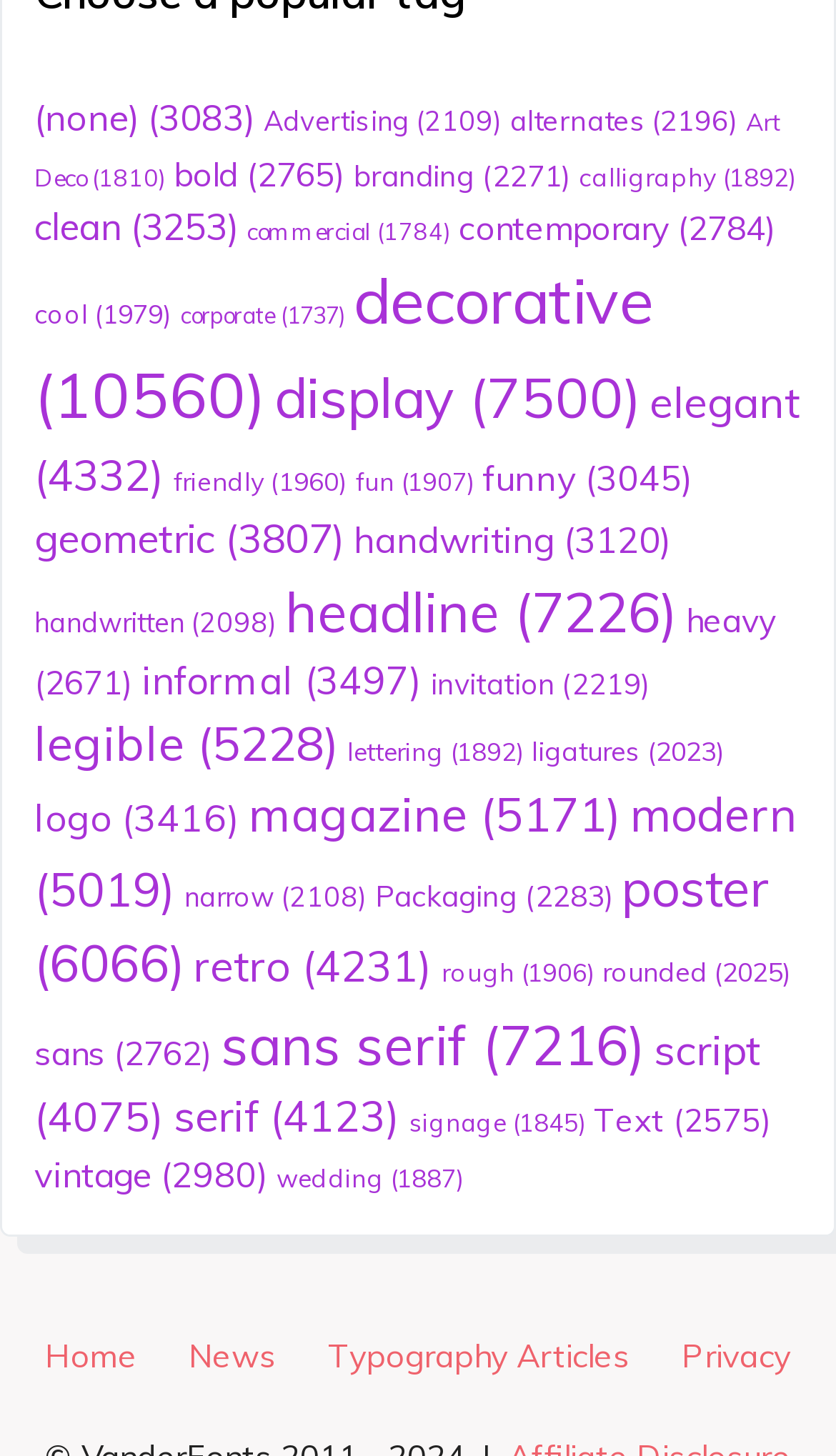Determine the bounding box coordinates of the clickable element necessary to fulfill the instruction: "click on Advertising". Provide the coordinates as four float numbers within the 0 to 1 range, i.e., [left, top, right, bottom].

[0.315, 0.07, 0.6, 0.094]